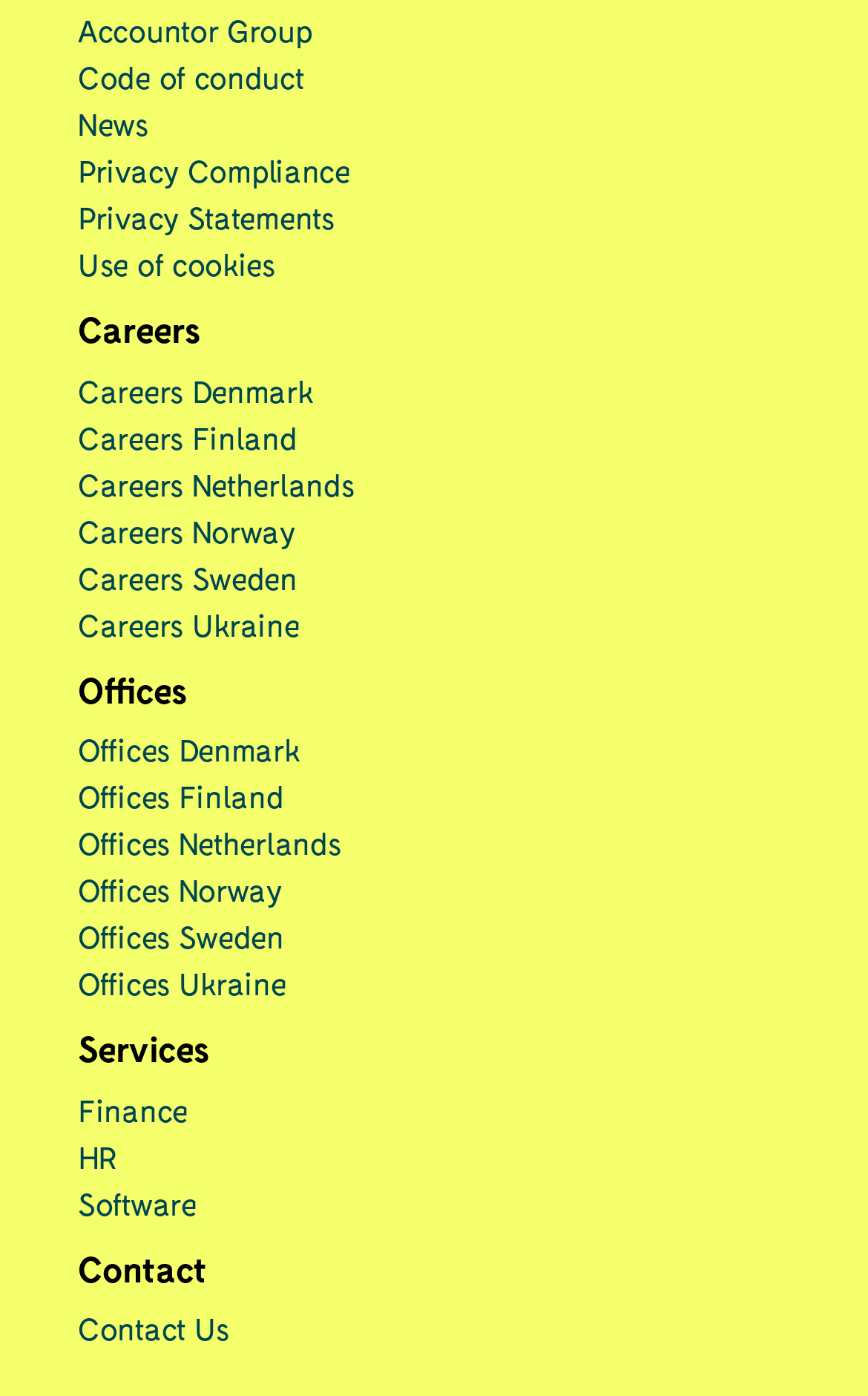Respond to the question below with a single word or phrase:
What is the first link on the page?

Accountor Group